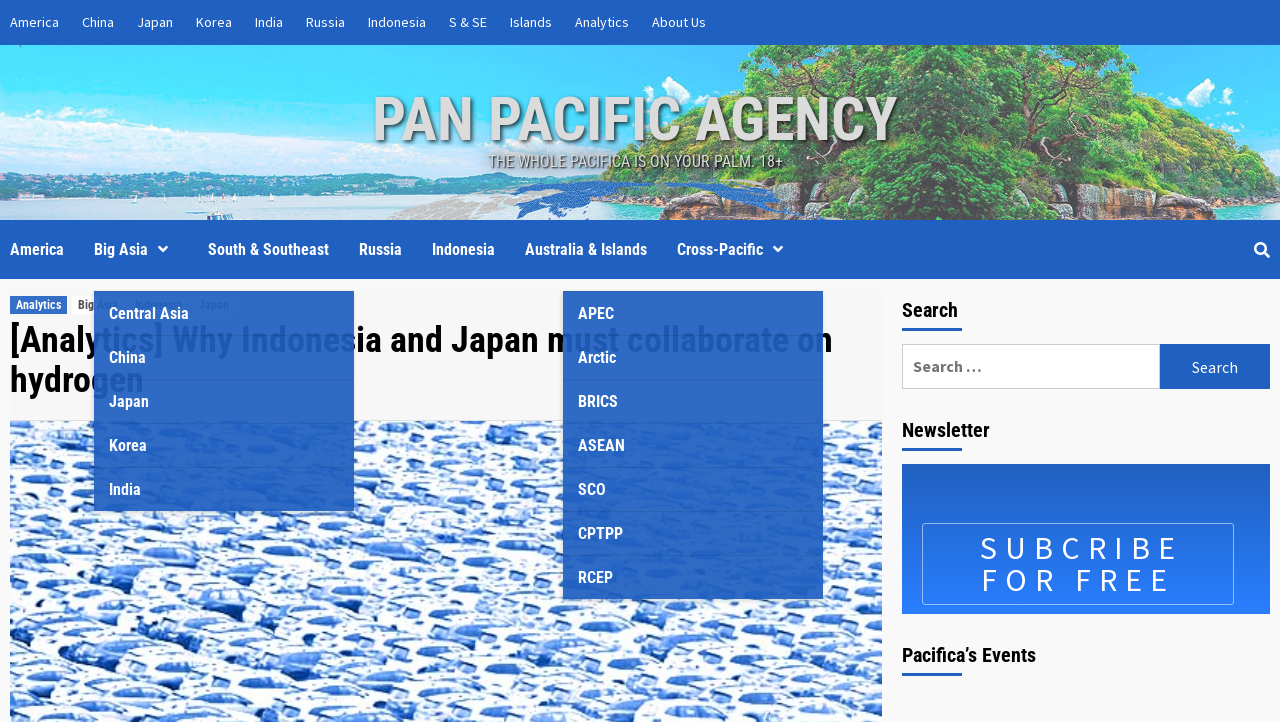Summarize the webpage comprehensively, mentioning all visible components.

The webpage appears to be a news article or blog post from the Pan Pacific Agency, with a focus on hydrogen as a renewable energy source and the importance of collaboration between Indonesia and Japan. 

At the top of the page, there is a navigation menu with links to various countries and regions, including America, China, Japan, Korea, India, Russia, Indonesia, and Southeast Asia. 

Below the navigation menu, there is a large heading that reads "THE WHOLE PACIFICA IS ON YOUR PALM. 18+". 

Further down, there is a section with links to different regions and organizations, including Big Asia, Central Asia, China, Japan, Korea, India, South & Southeast Asia, Russia, Indonesia, Australia & Islands, and Cross-Pacific. There are also links to various international organizations such as APEC, Arctic, BRICS, ASEAN, SCO, CPTPP, and RCEP.

The main article is titled "[Analytics] Why Indonesia and Japan must collaborate on hydrogen" and is located in the middle of the page. 

To the right of the main article, there are three sections: a search bar, a newsletter subscription section, and a section promoting Pacifica's events. The search bar has a heading that reads "Search" and a text input field with a search button. The newsletter subscription section has a heading that reads "Newsletter" and a link to subscribe for free. The Pacifica's events section has a heading that reads "Pacifica’s Events".